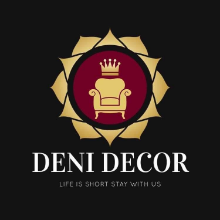Please answer the following question using a single word or phrase: 
What is the color of the background?

Black